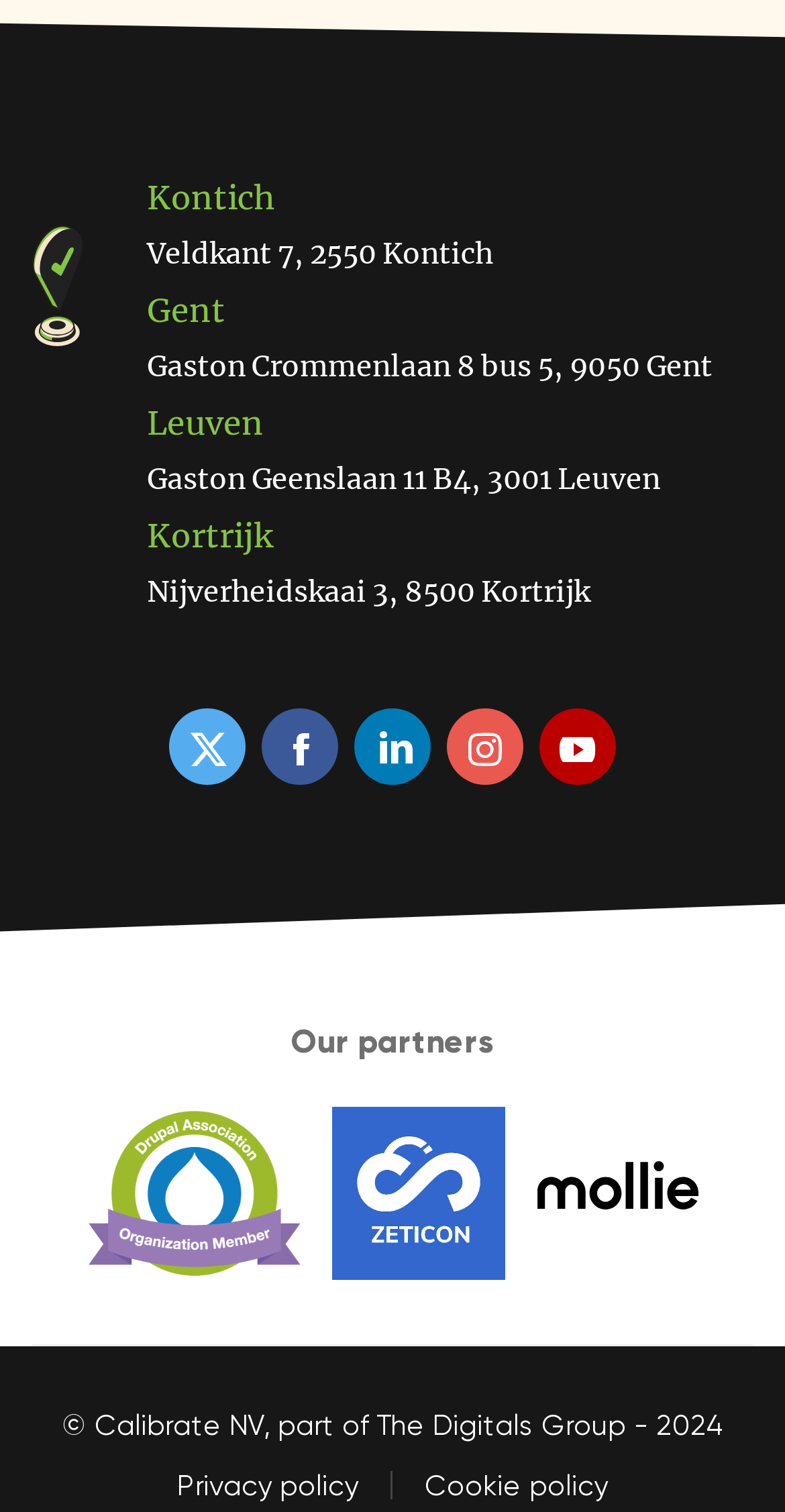Using the webpage screenshot and the element description Gent, determine the bounding box coordinates. Specify the coordinates in the format (top-left x, top-left y, bottom-right x, bottom-right y) with values ranging from 0 to 1.

[0.187, 0.192, 0.287, 0.219]